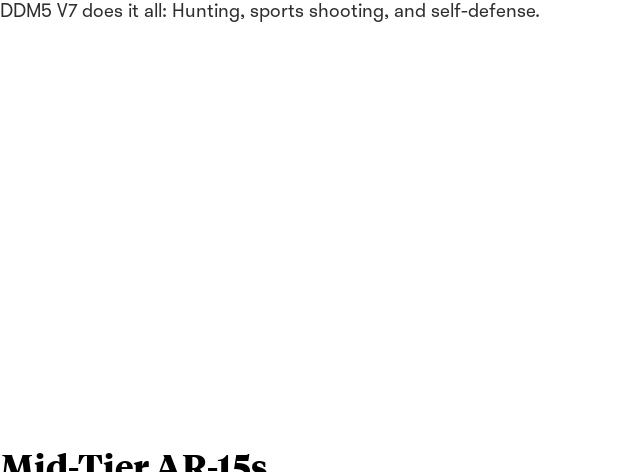Give a comprehensive caption that covers the entire image content.

The image features the Daniel Defense DDM4 V7, showcasing its versatility and reliability as an AR-15 platform. It highlights the rifle’s specifications, including its cold hammer-forged 16-inch barrel and mid-length gas system, which enhance its performance for various applications such as hunting, sports shooting, and self-defense. Accompanying text discusses the weapon’s customization options with seven M-LOK attachment points, emphasizing its suitability for users looking to personalize their firearm. This AR-15 is presented as a reliable choice for home defense scenarios, combining maneuverability with fantastic dependability.